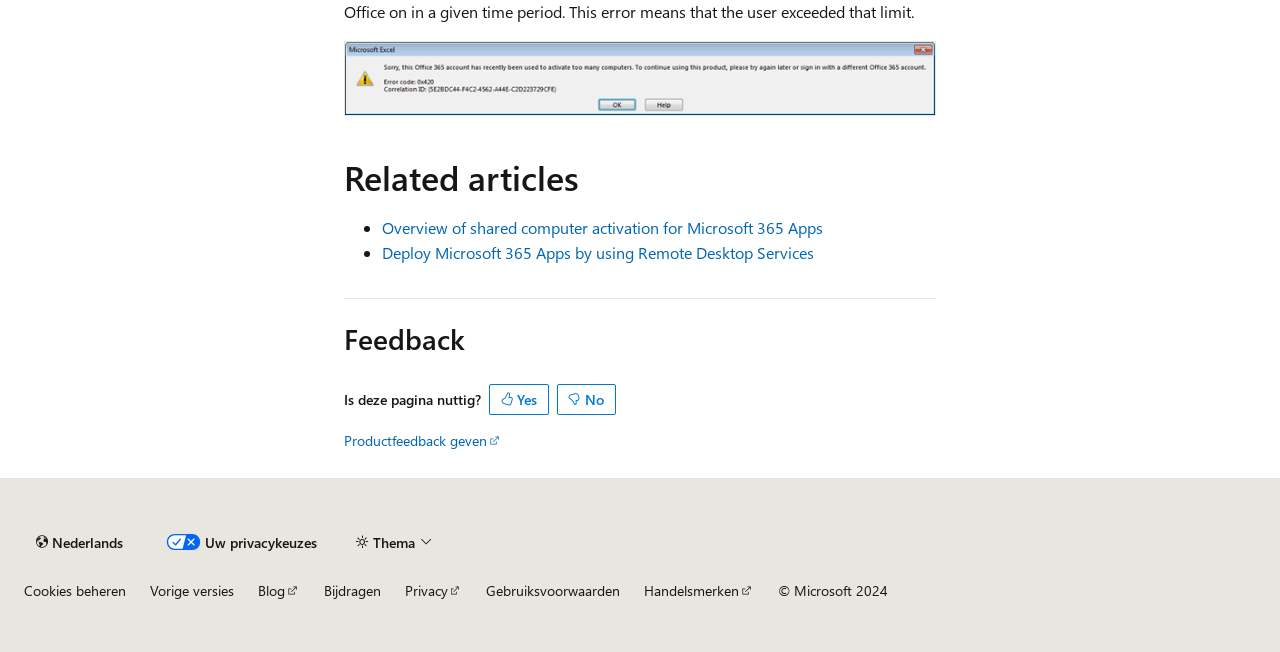What is the language currently set to?
Use the information from the image to give a detailed answer to the question.

The language can be found in the link 'Taalkiezer voor inhoud. Momenteel ingesteld op Nederlands.' which translates to 'Language selector for content. Currently set to Dutch'.